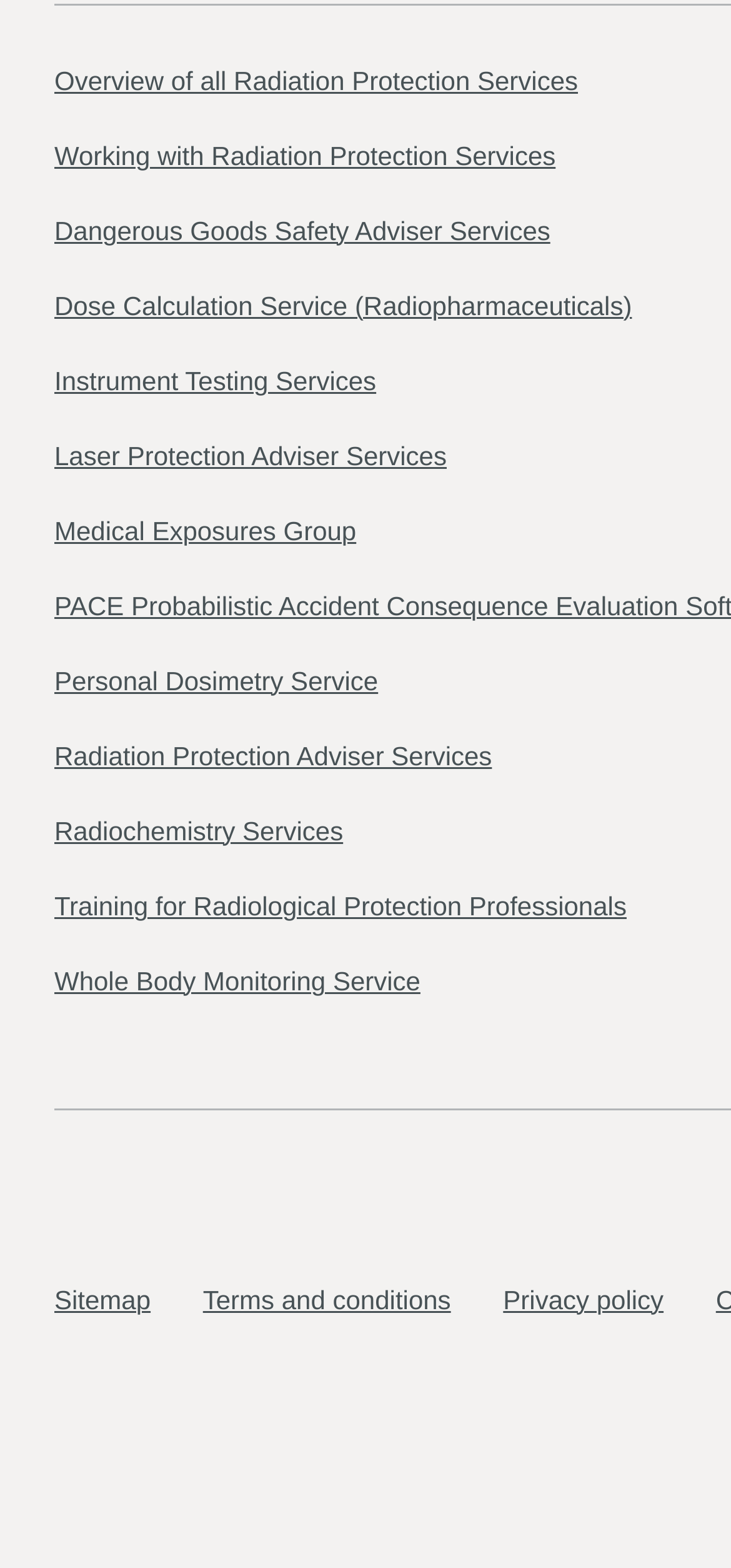For the given element description Sitemap, determine the bounding box coordinates of the UI element. The coordinates should follow the format (top-left x, top-left y, bottom-right x, bottom-right y) and be within the range of 0 to 1.

[0.074, 0.819, 0.206, 0.838]